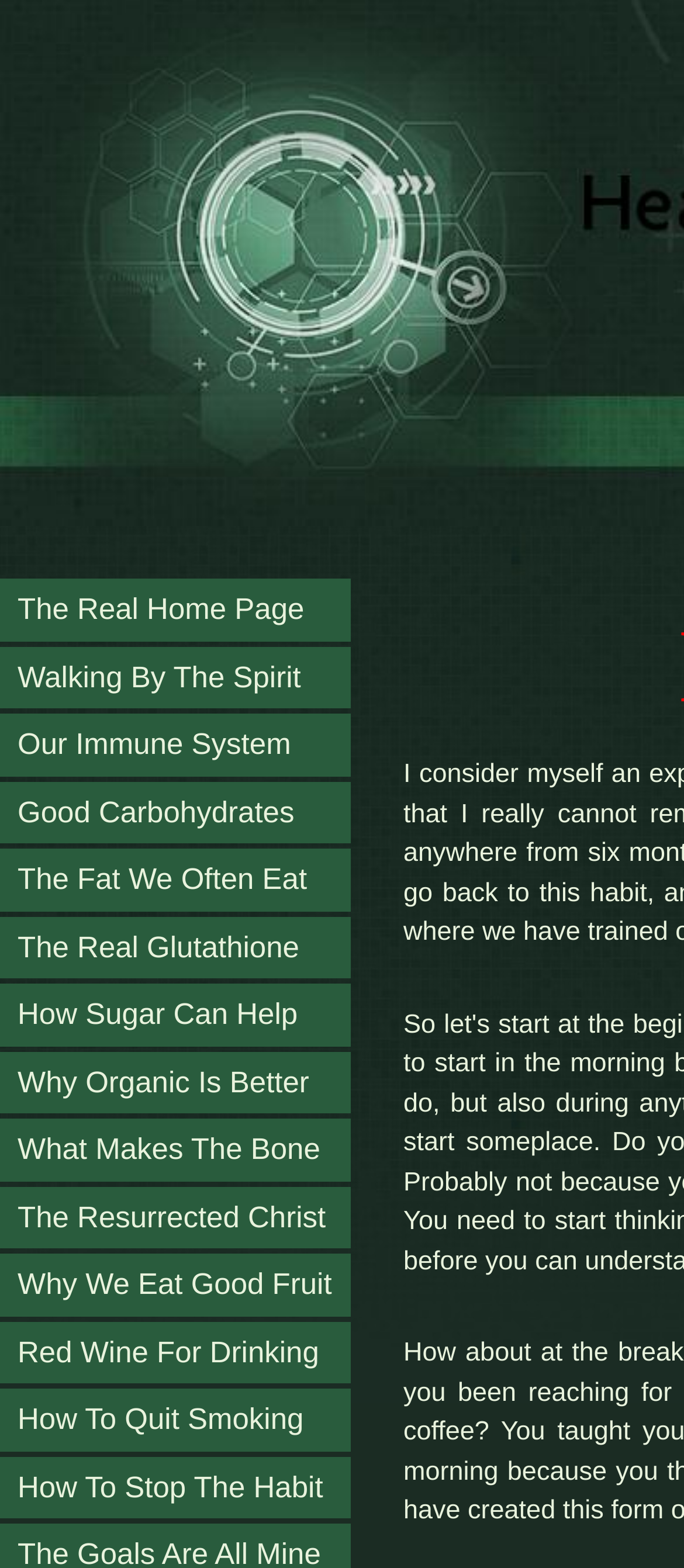Please identify the bounding box coordinates of the element I need to click to follow this instruction: "read about walking by the spirit".

[0.0, 0.412, 0.513, 0.452]